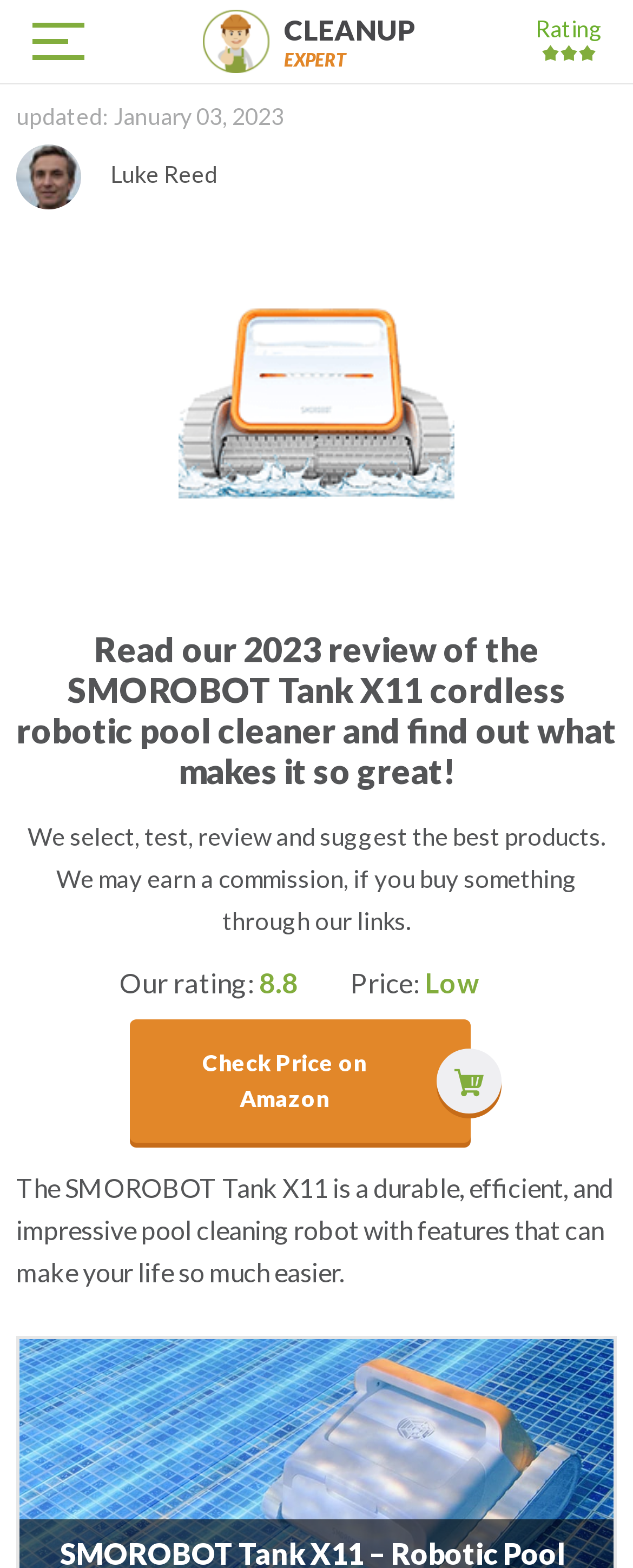Please provide a comprehensive answer to the question based on the screenshot: What is the author of the review?

I found the author by looking at the link 'Luke Reed Luke Reed' which has an associated image, indicating that it is the author's profile picture.